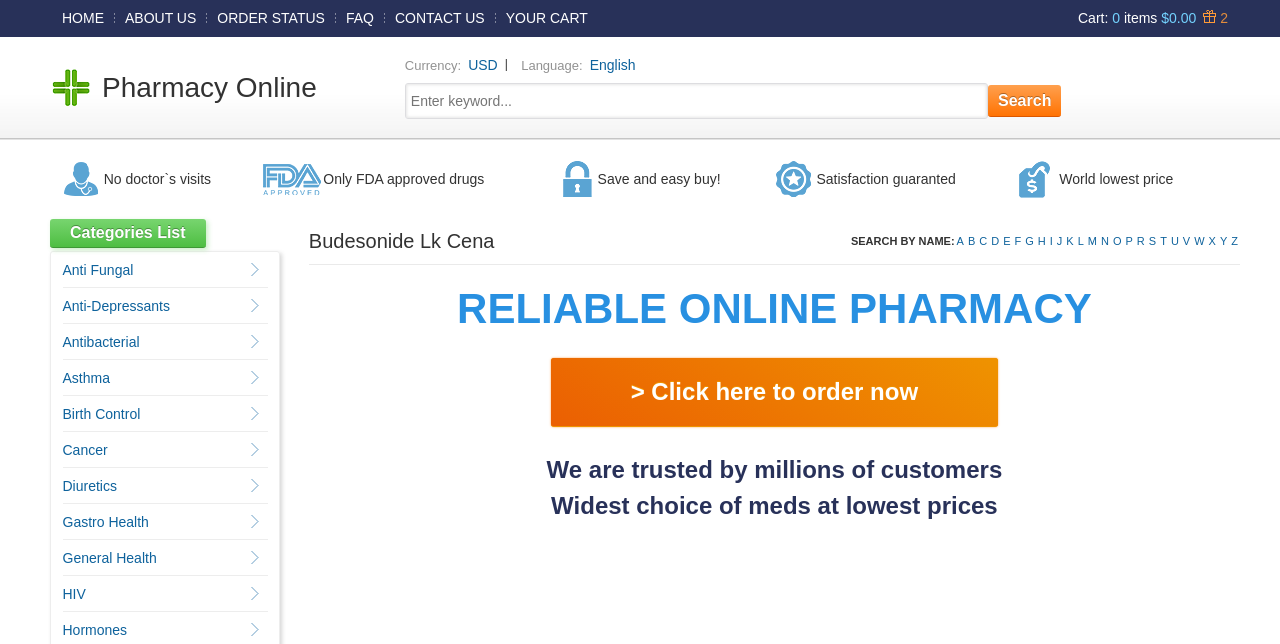Please identify the bounding box coordinates of the element that needs to be clicked to perform the following instruction: "Click on Budesonide Lk Cena".

[0.241, 0.357, 0.386, 0.391]